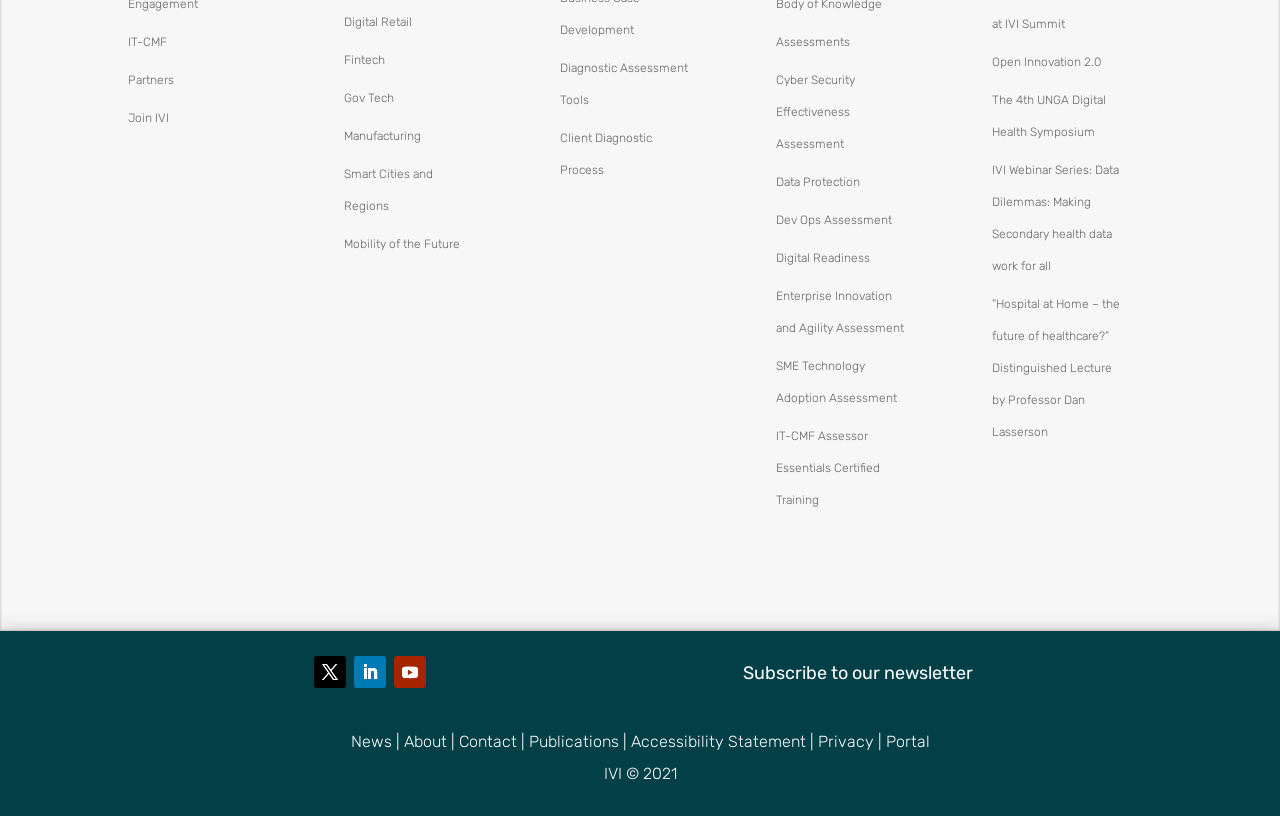Please identify the bounding box coordinates of the element's region that needs to be clicked to fulfill the following instruction: "View Cyber Security Effectiveness Assessment". The bounding box coordinates should consist of four float numbers between 0 and 1, i.e., [left, top, right, bottom].

[0.606, 0.09, 0.668, 0.185]